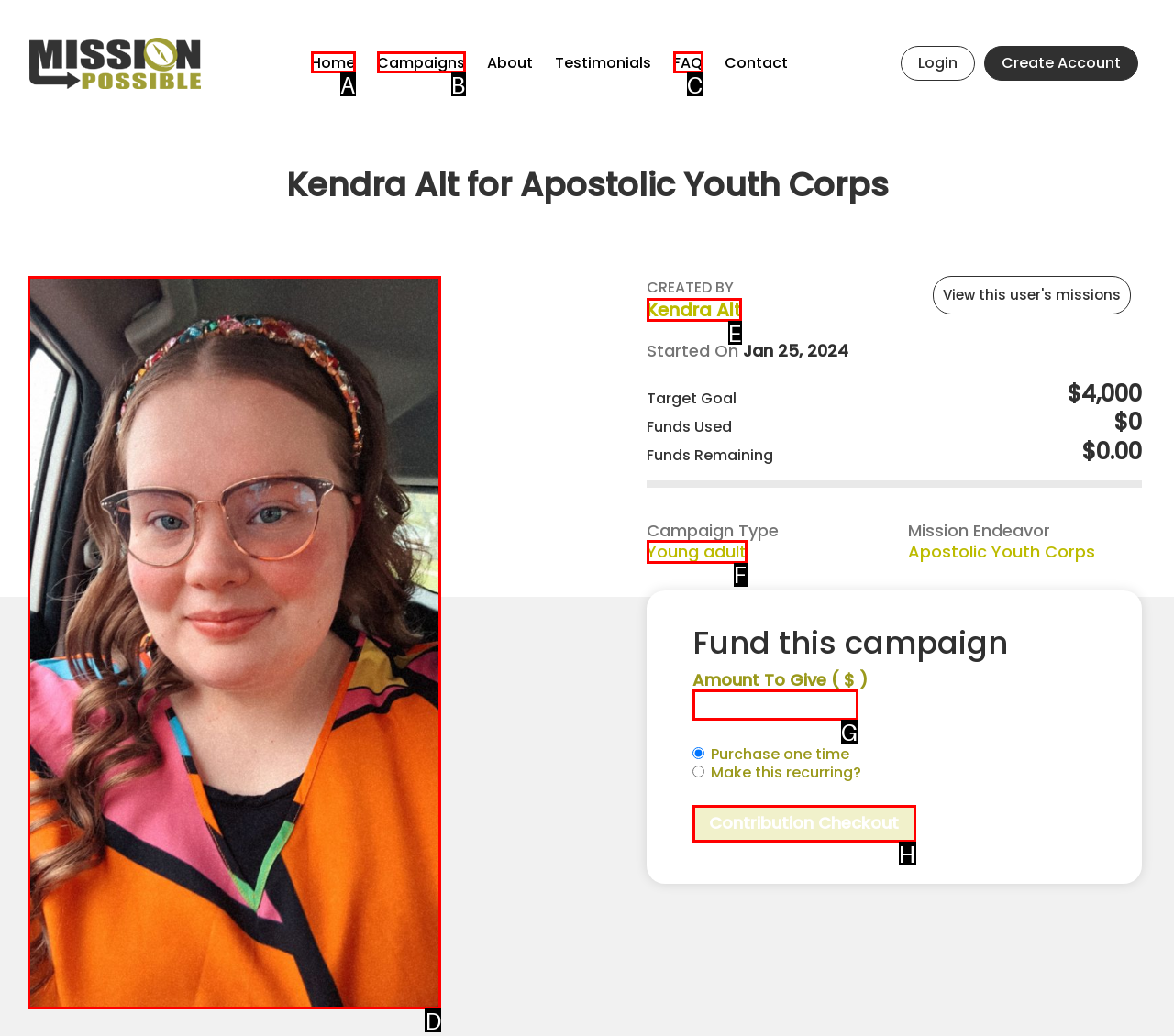Look at the highlighted elements in the screenshot and tell me which letter corresponds to the task: Click the 'Contribution Checkout' button.

H